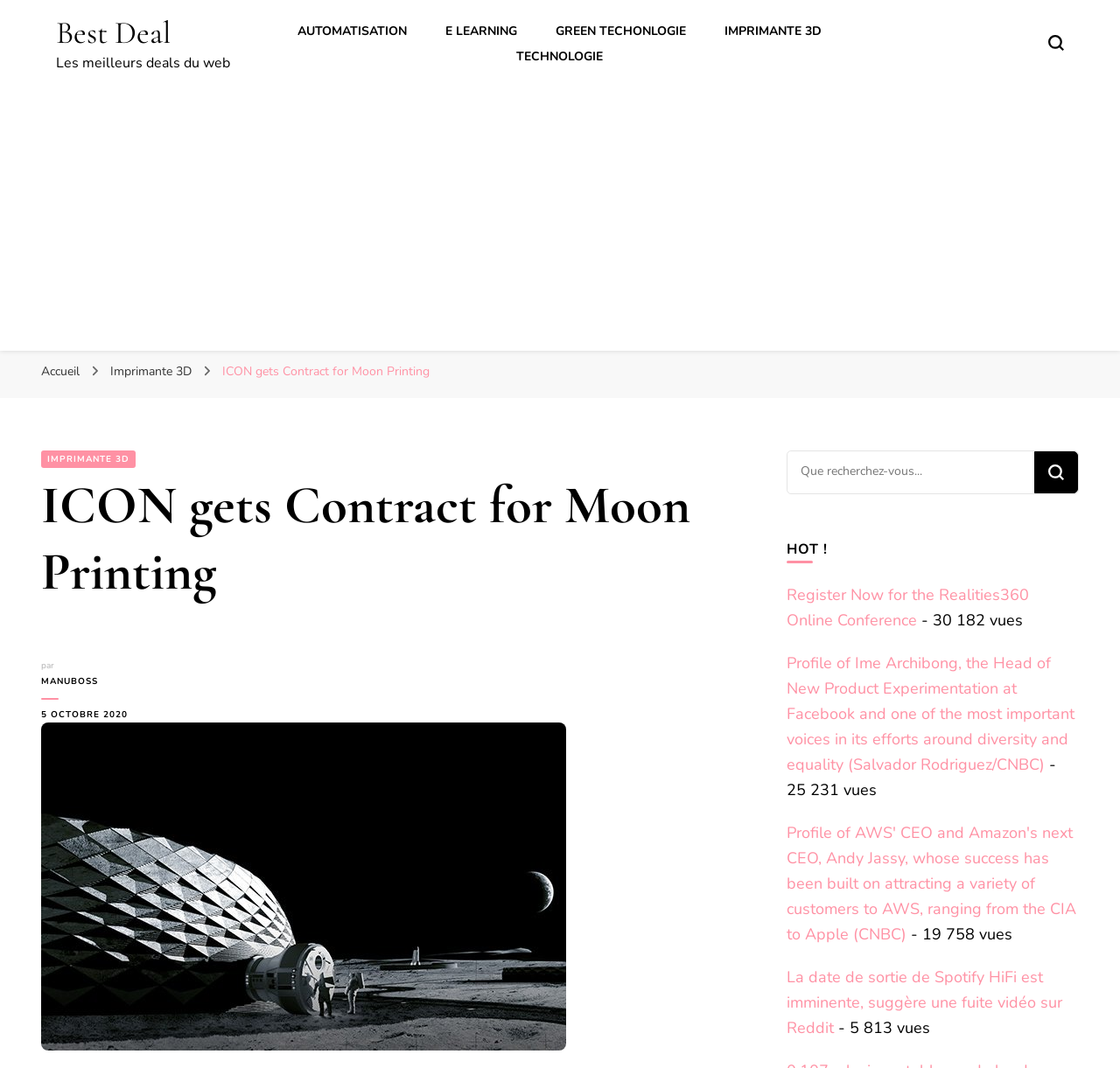What is the company mentioned in the article?
Analyze the image and deliver a detailed answer to the question.

I found the answer by looking at the heading 'ICON gets Contract for Moon Printing' which suggests that ICON is the company being referred to in the article.